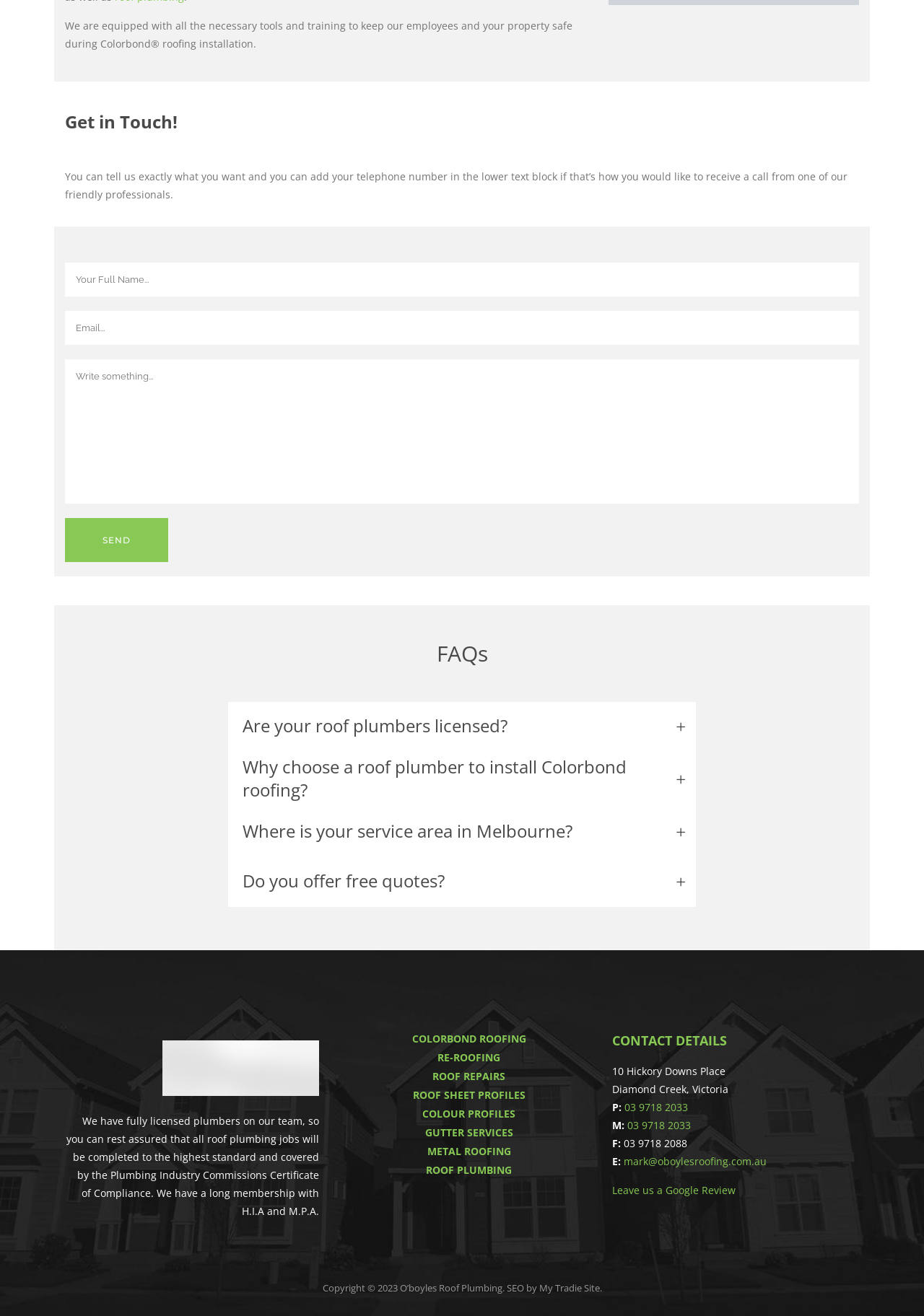Specify the bounding box coordinates of the element's area that should be clicked to execute the given instruction: "Click the 'Send' button". The coordinates should be four float numbers between 0 and 1, i.e., [left, top, right, bottom].

[0.07, 0.394, 0.182, 0.427]